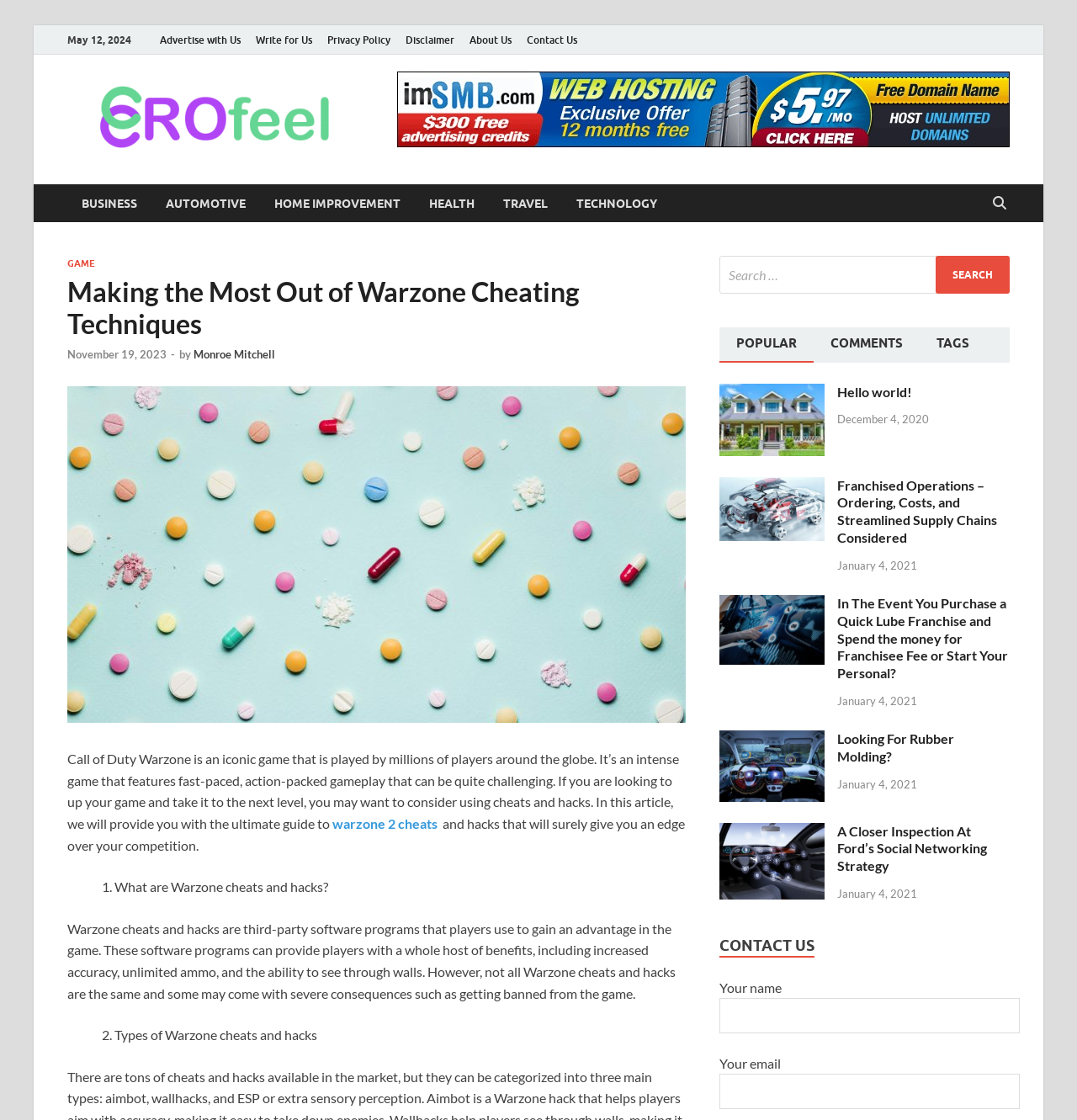Locate the bounding box of the UI element defined by this description: "November 19, 2023". The coordinates should be given as four float numbers between 0 and 1, formatted as [left, top, right, bottom].

[0.062, 0.31, 0.155, 0.322]